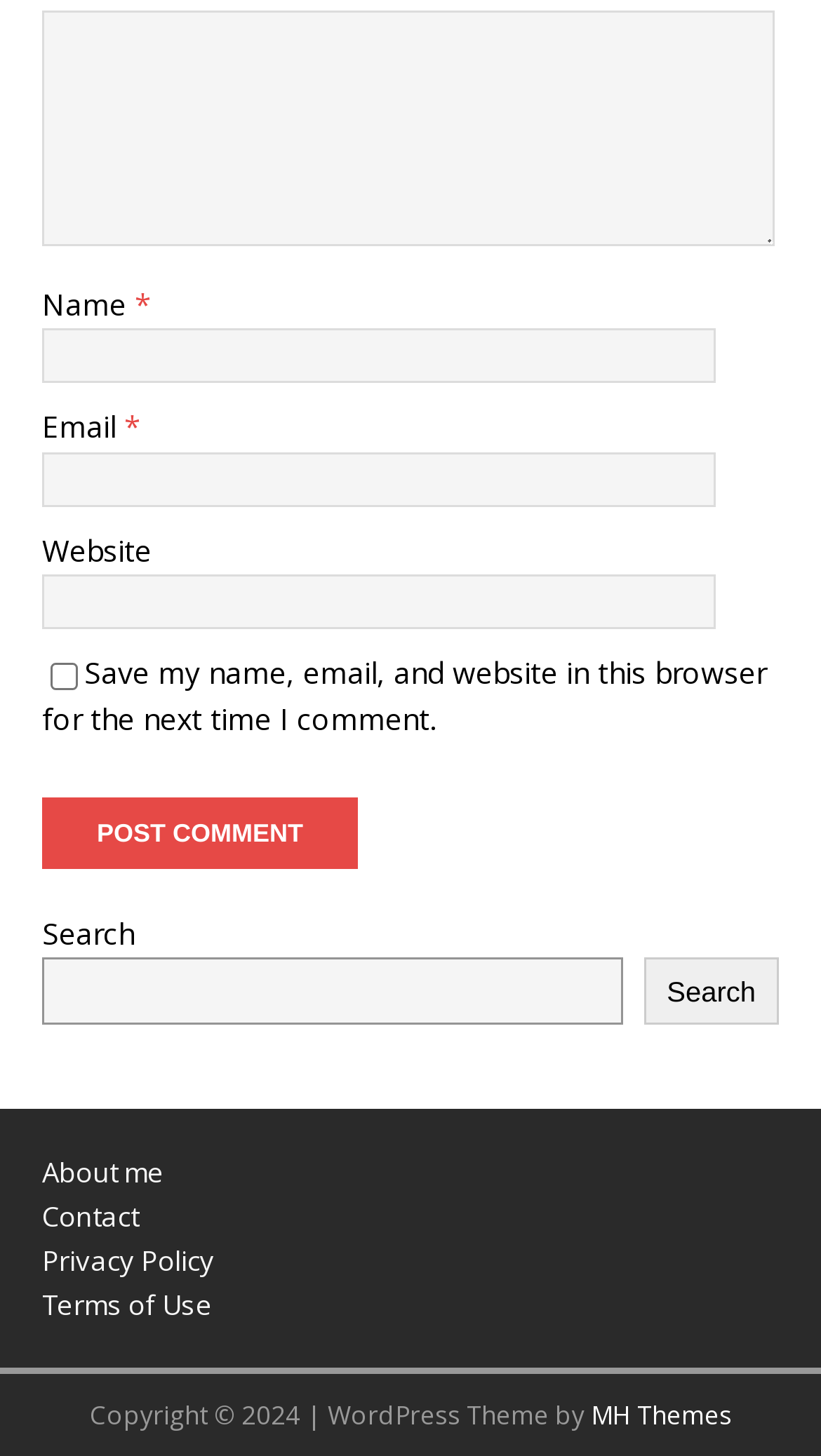Please mark the bounding box coordinates of the area that should be clicked to carry out the instruction: "Enter a comment".

[0.051, 0.008, 0.944, 0.17]